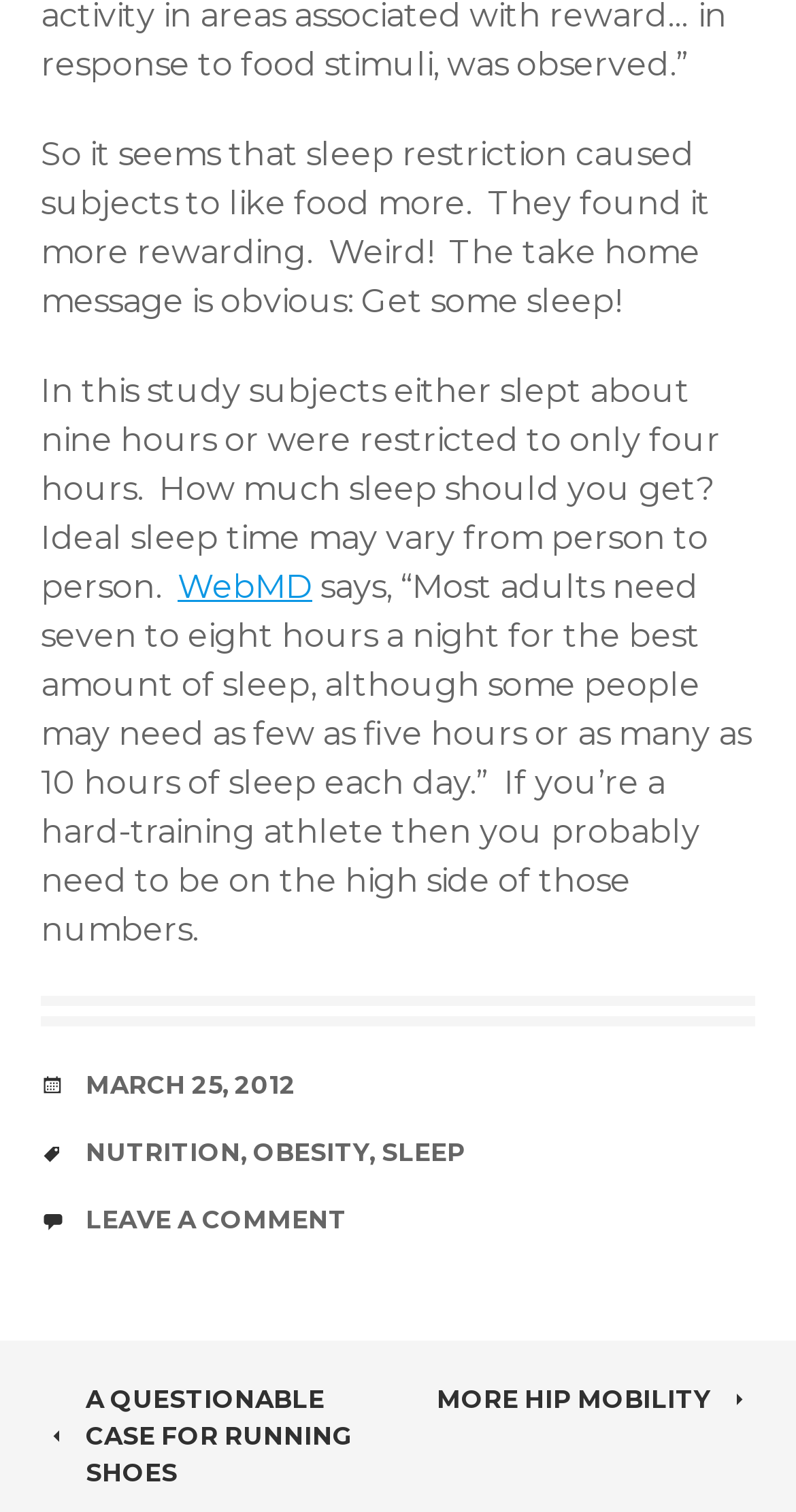Specify the bounding box coordinates for the region that must be clicked to perform the given instruction: "Click on the WebMD link".

[0.223, 0.375, 0.392, 0.401]